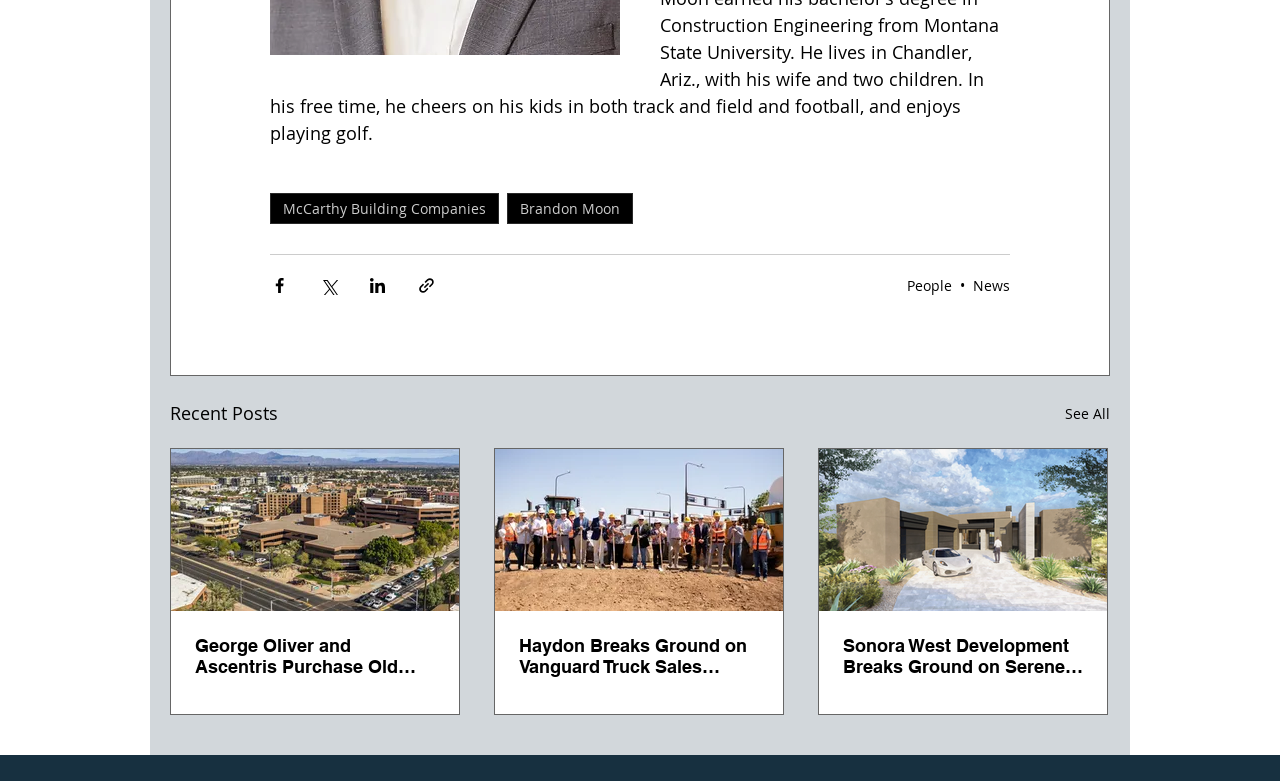Pinpoint the bounding box coordinates of the element to be clicked to execute the instruction: "Read the 'George Oliver and Ascentris Purchase Old Town Scottsdale Building for $26M' article".

[0.152, 0.813, 0.34, 0.867]